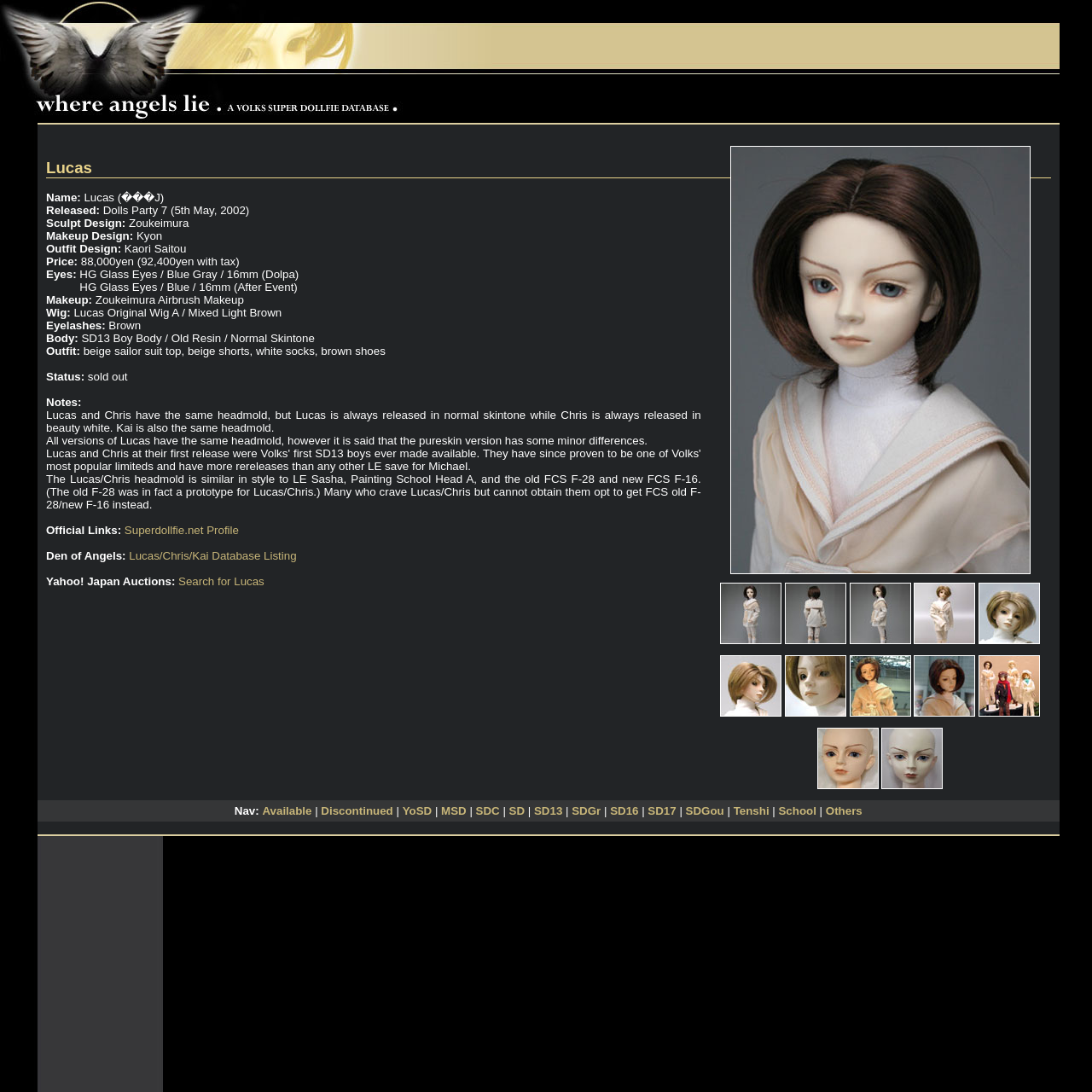Please specify the bounding box coordinates in the format (top-left x, top-left y, bottom-right x, bottom-right y), with all values as floating point numbers between 0 and 1. Identify the bounding box of the UI element described by: Search for Lucas

[0.163, 0.527, 0.242, 0.538]